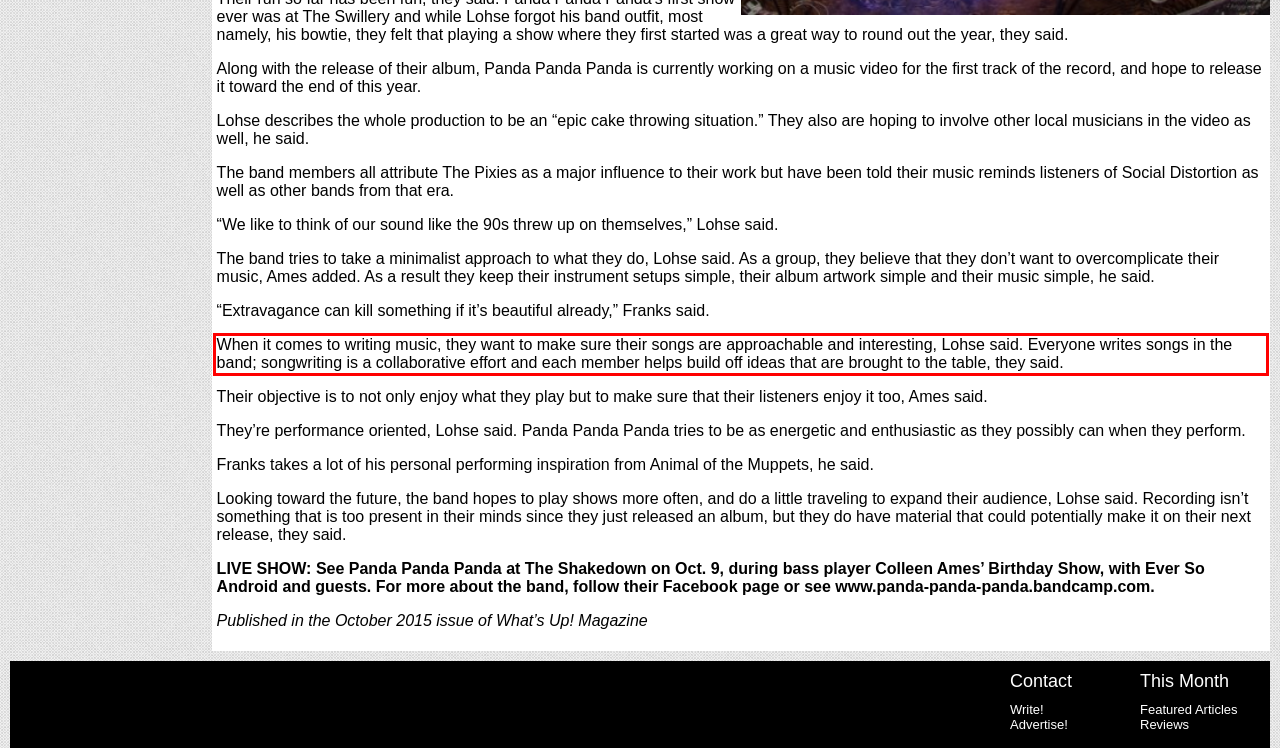You have a screenshot of a webpage, and there is a red bounding box around a UI element. Utilize OCR to extract the text within this red bounding box.

When it comes to writing music, they want to make sure their songs are approachable and interesting, Lohse said. Everyone writes songs in the band; songwriting is a collaborative effort and each member helps build off ideas that are brought to the table, they said.